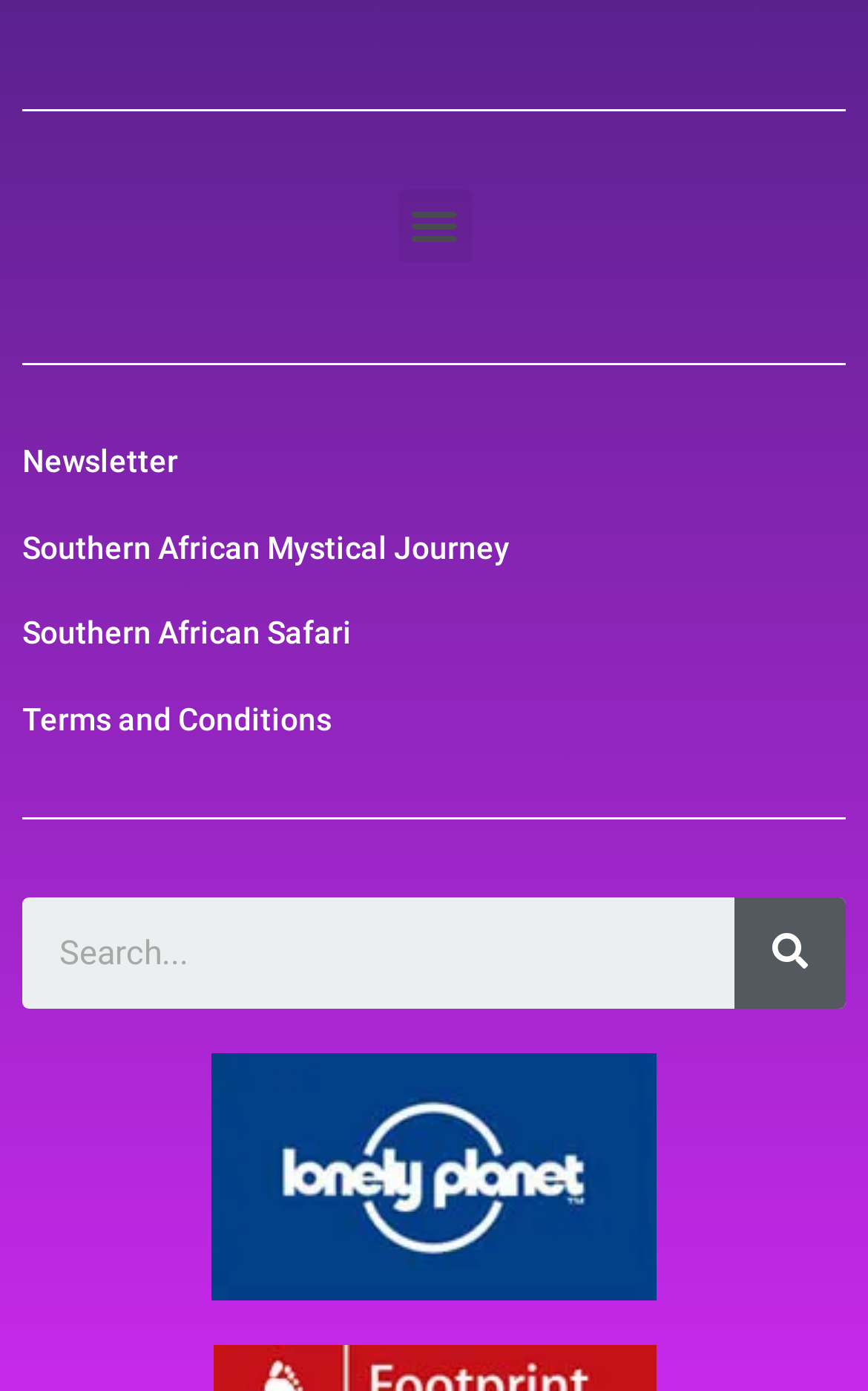Use a single word or phrase to answer the following:
What is the last link in the page?

Terms and Conditions